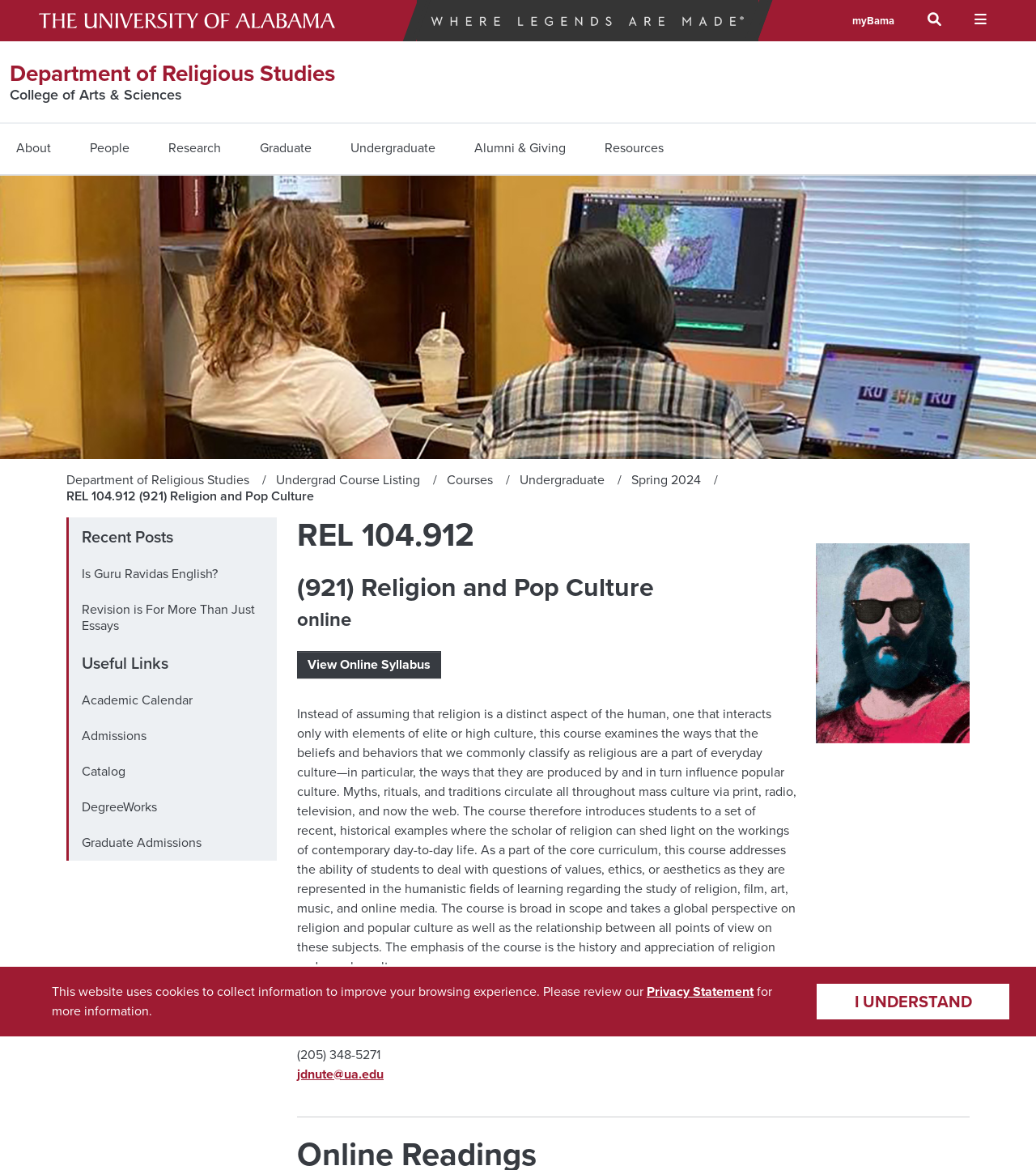Generate a thorough description of the webpage.

The webpage appears to be a course description page for "REL 104.912 (921) Religion and Pop Culture" at the University of Alabama's Department of Religious Studies. 

At the top of the page, there are three links: "The University of Alabama", "Where Legends Are Made", and a navigation menu with links to "myBama", a search input area, and a universal navigation menu. 

Below this, there are two headings: "Department of Religious Studies" and "College of Arts & Sciences". 

To the right of these headings, there is a main navigation menu with links to "About", "People", "Research", "Graduate", "Undergraduate", "Alumni & Giving", and "Resources". 

Further down the page, there is a breadcrumb navigation menu with links to "Department of Religious Studies", "Undergrad Course Listing", "Courses", "Undergraduate", and "Spring 2024". 

The main content of the page is divided into two sections. On the left, there is a section with a heading "Recent Posts" and two links to blog posts. Below this, there is a section with a heading "Useful Links" and five links to various university resources. 

On the right, there is a section with a heading "REL 104.912 (921) Religion and Pop Culture" and a detailed course description. The course description explains that the course examines the relationship between religion and popular culture, and how religious beliefs and behaviors are produced by and influence popular culture. The course is part of the core curriculum and addresses questions of values, ethics, and aesthetics. 

Below the course description, there is information about the course instructor, Jeremee Nute, including office hours, contact email, and phone number. 

At the bottom of the page, there is a notice about the website's use of cookies and a link to the university's privacy statement. There is also a button to acknowledge the notice.